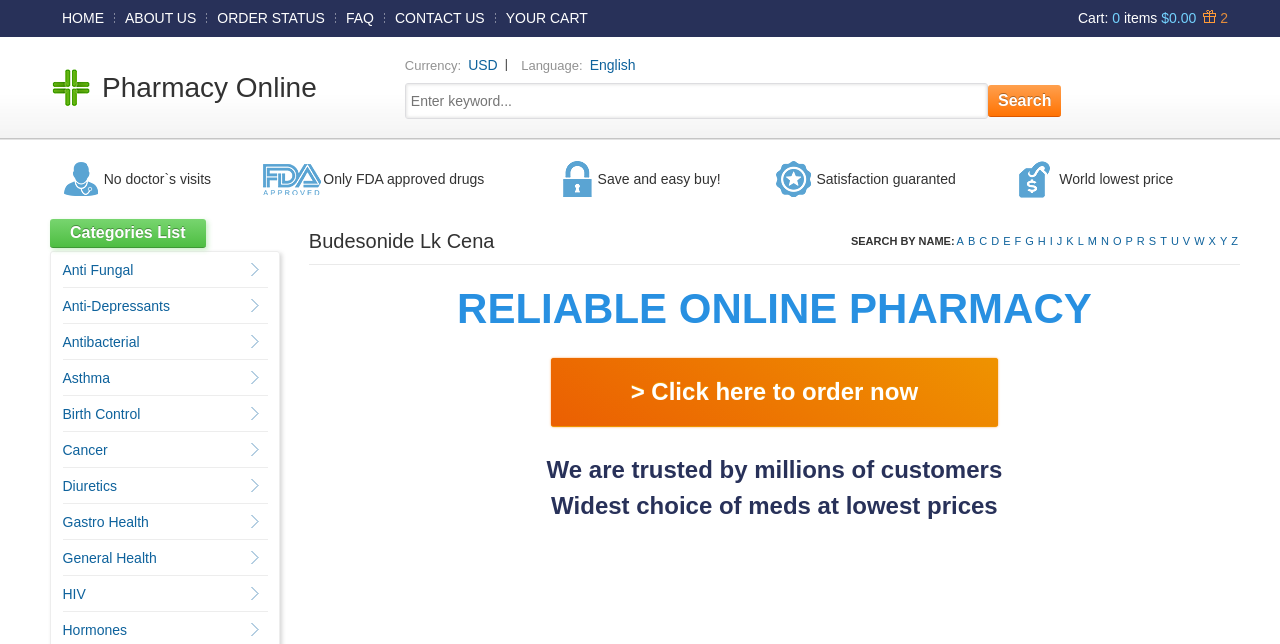Locate and provide the bounding box coordinates for the HTML element that matches this description: "Phone Sales Considered →".

None